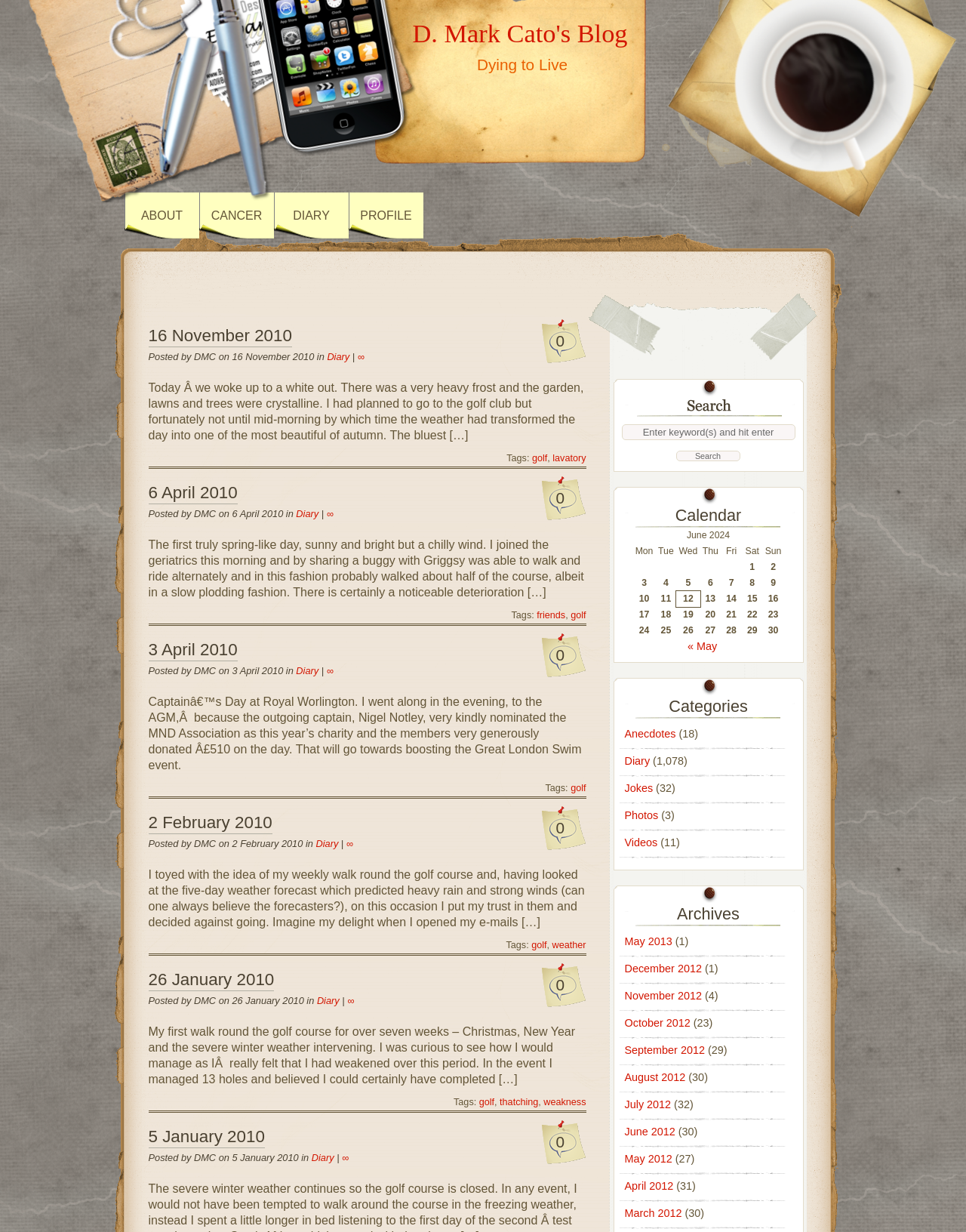Locate the bounding box coordinates of the clickable region to complete the following instruction: "View the 'Diary' posts."

[0.339, 0.285, 0.362, 0.294]